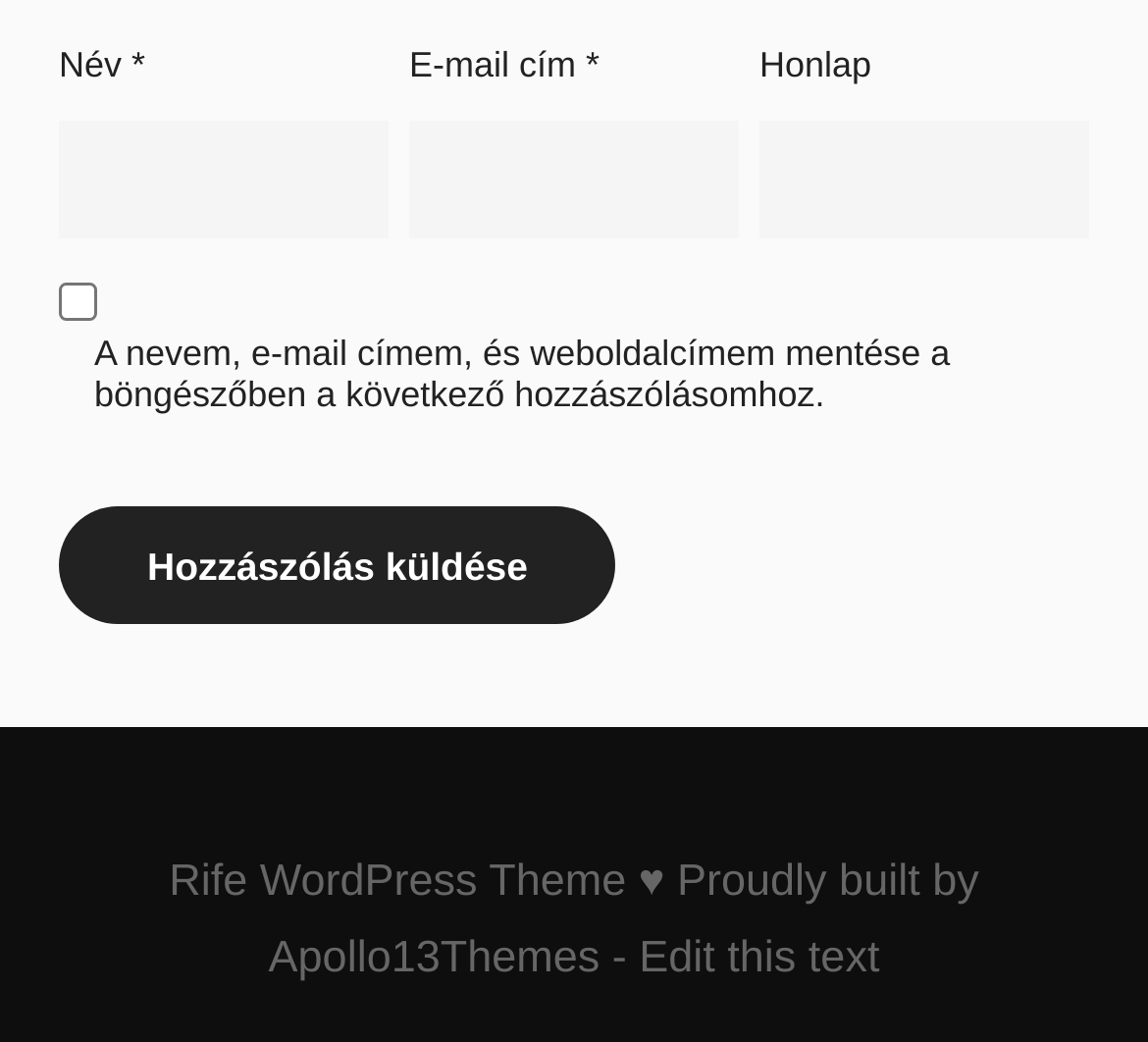What is the theme of the website built with?
Based on the screenshot, answer the question with a single word or phrase.

WordPress